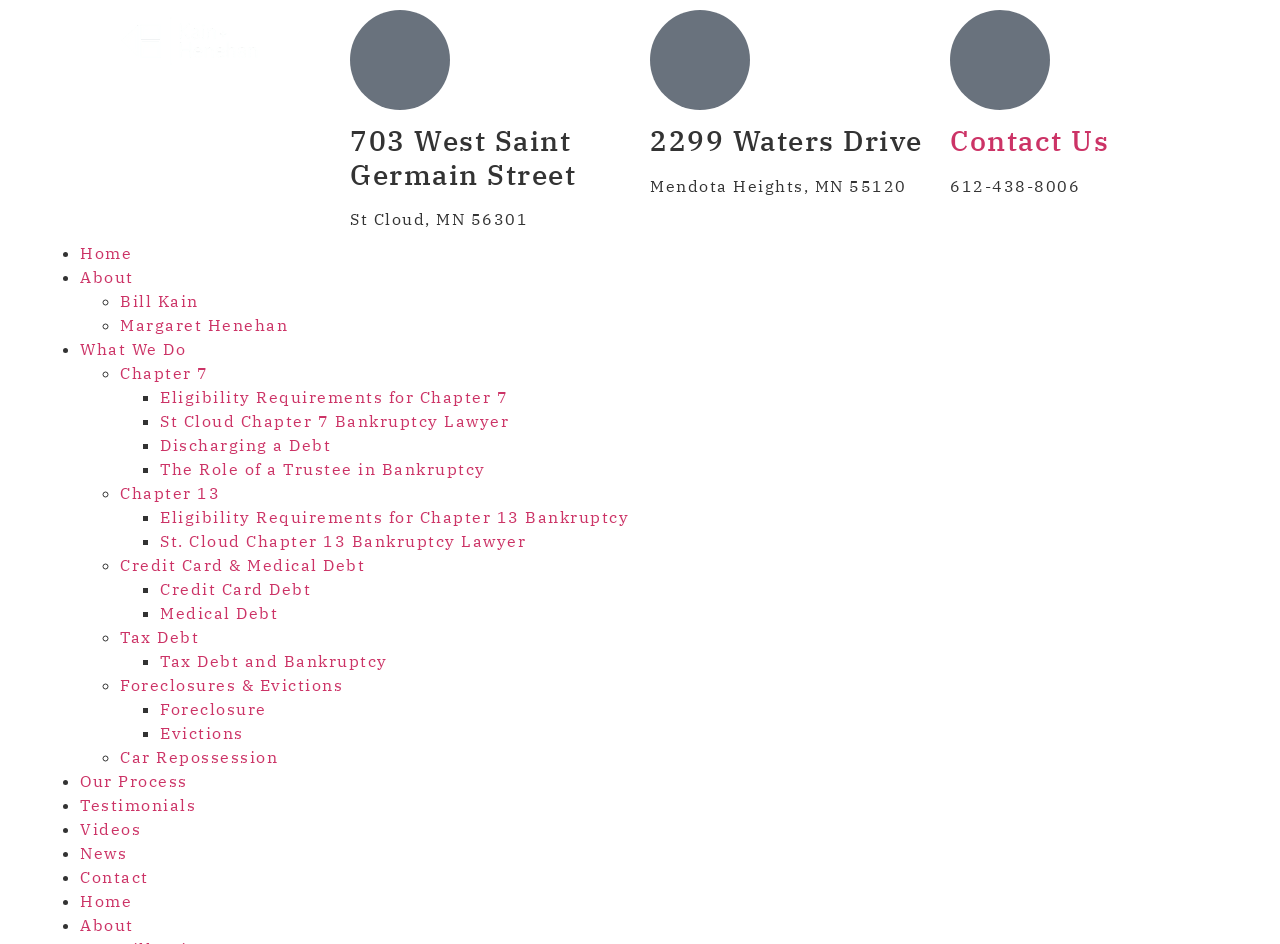Provide a short, one-word or phrase answer to the question below:
What is the address of Kain + Henehan in St Cloud?

703 West Saint Germain Street